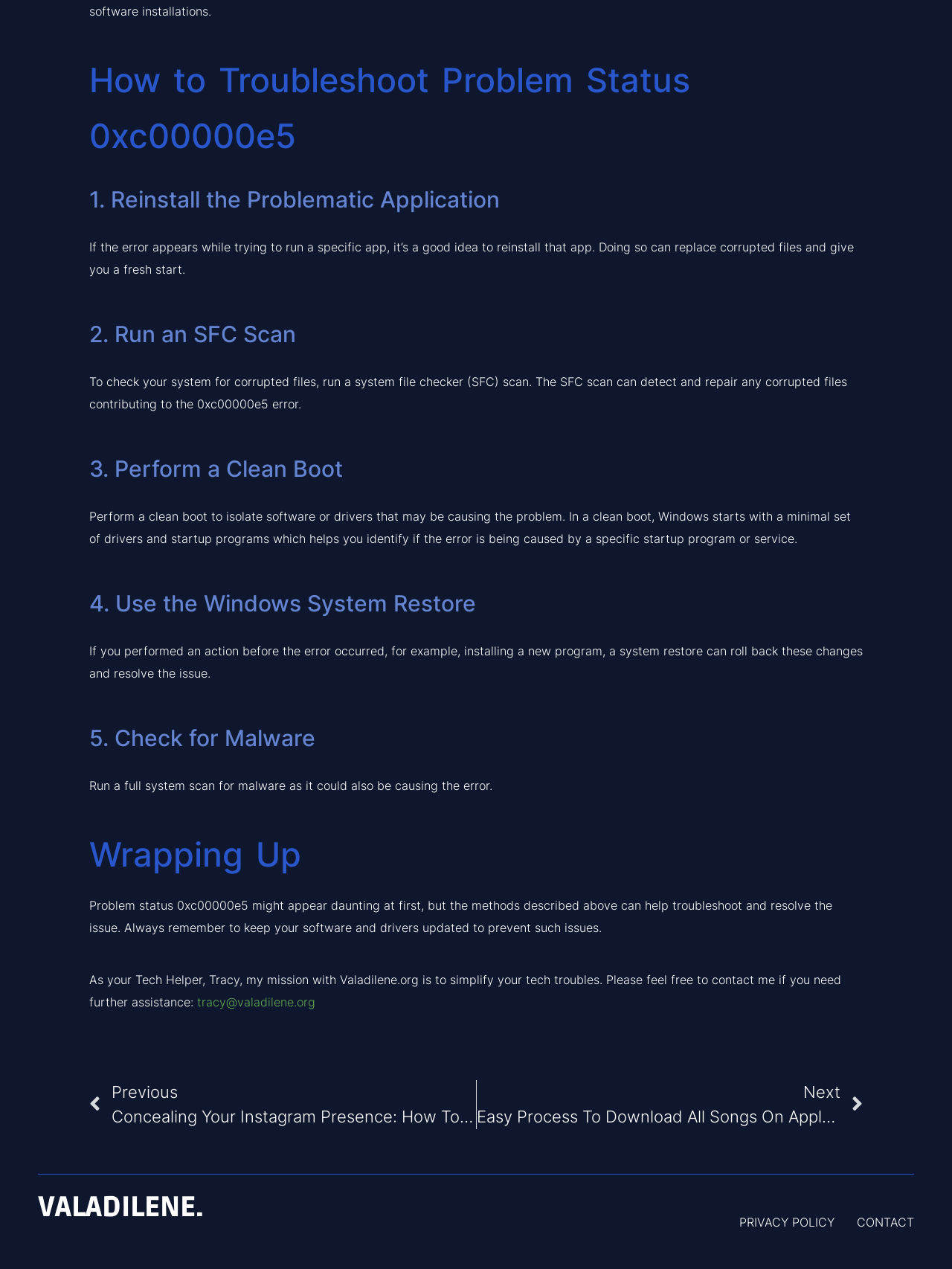Using the elements shown in the image, answer the question comprehensively: What is the name of the website?

The name of the website is mentioned at the bottom of the webpage, where it says 'VALADILENE.'.